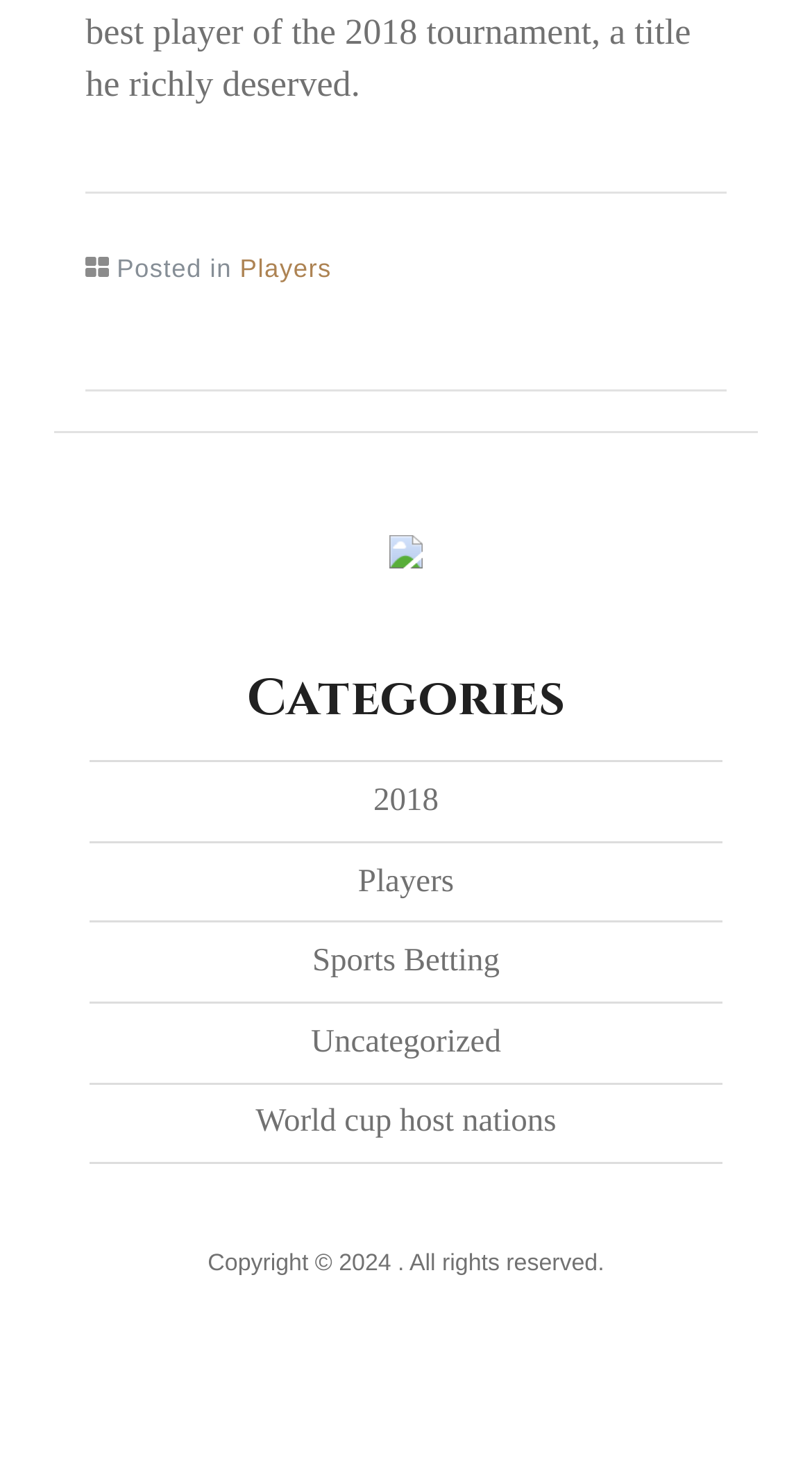Identify the bounding box coordinates for the UI element described as follows: Uncategorized. Use the format (top-left x, top-left y, bottom-right x, bottom-right y) and ensure all values are floating point numbers between 0 and 1.

[0.383, 0.698, 0.617, 0.722]